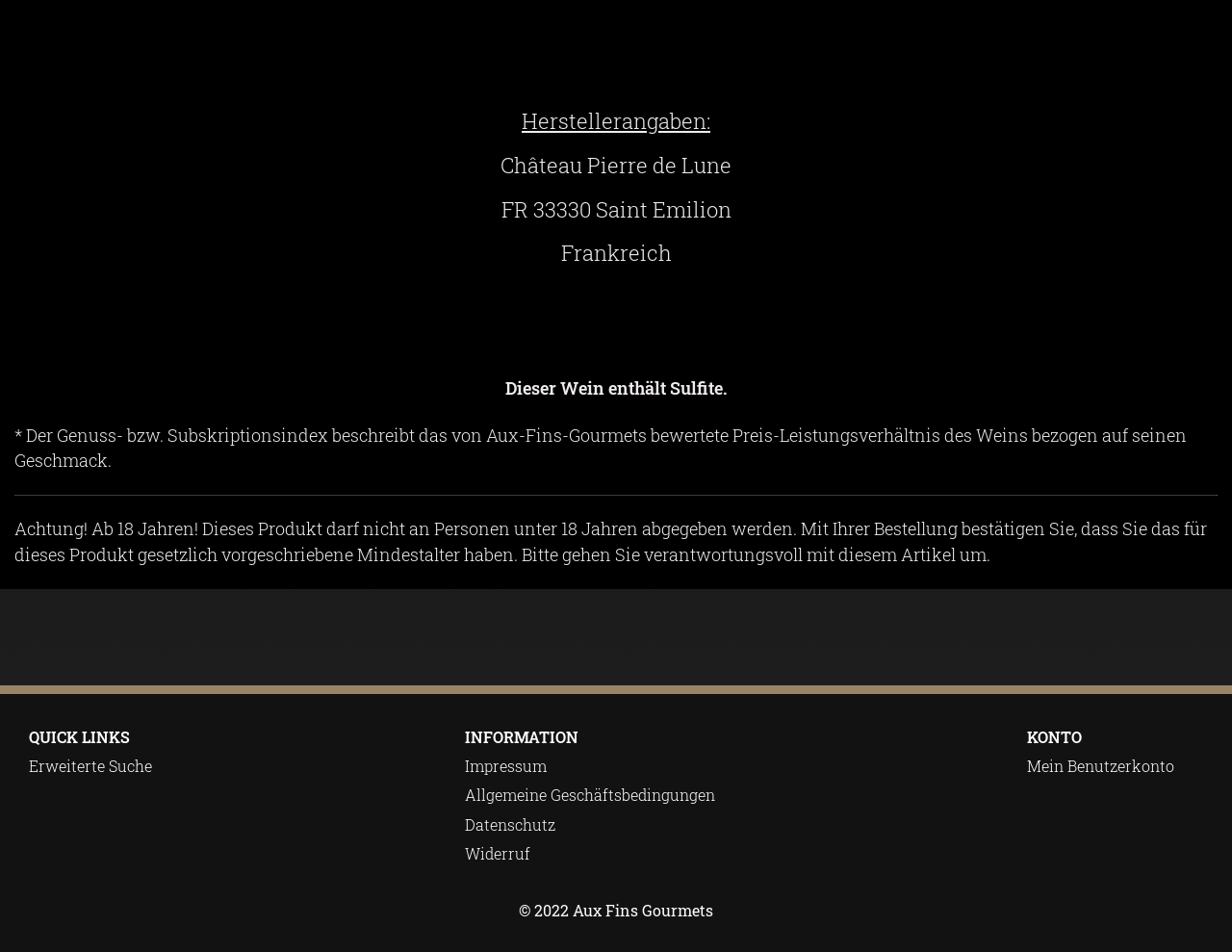Using the webpage screenshot, locate the HTML element that fits the following description and provide its bounding box: "Datenschutz".

[0.377, 0.855, 0.45, 0.877]